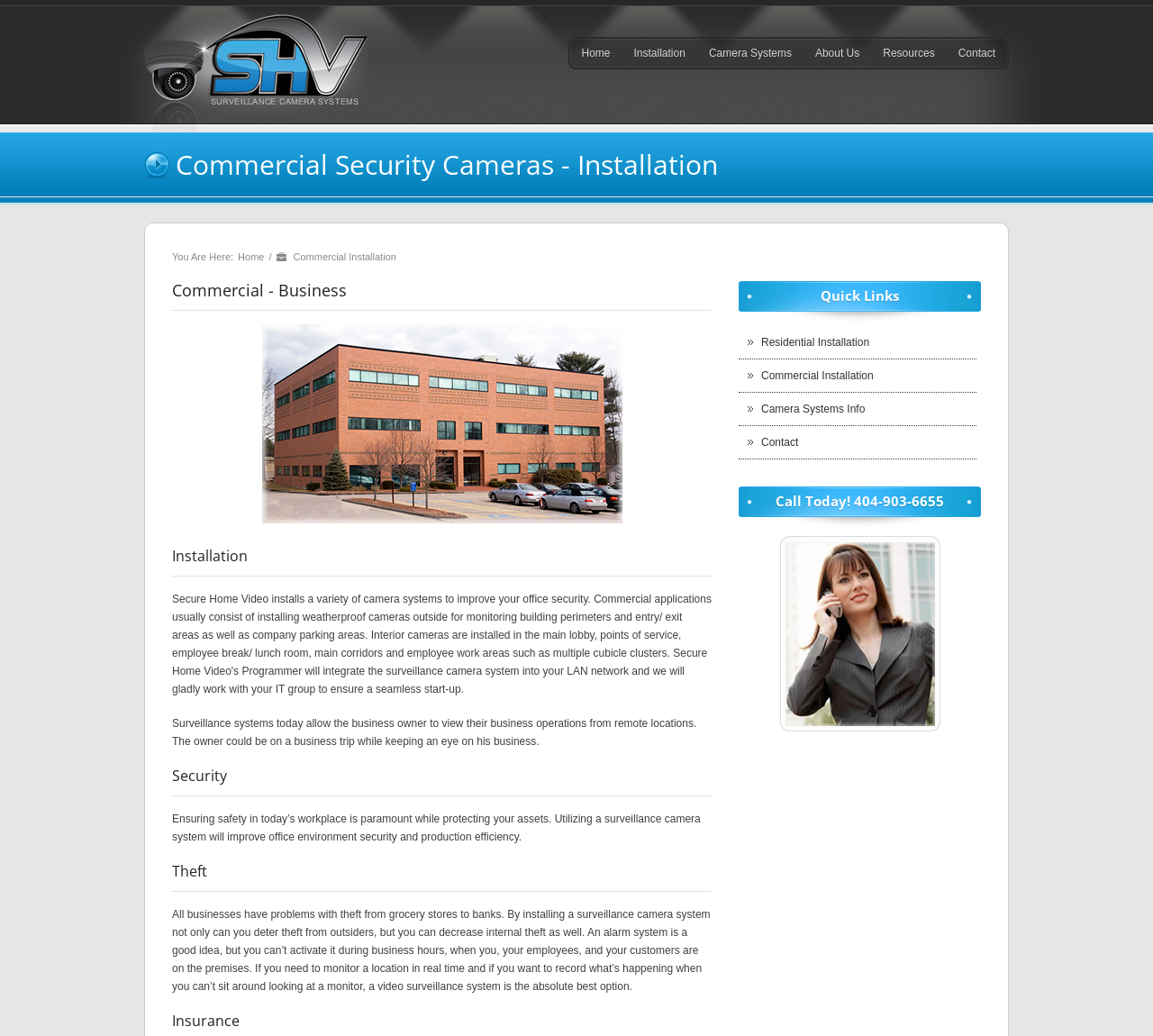Identify the bounding box coordinates for the region of the element that should be clicked to carry out the instruction: "Go to Home page". The bounding box coordinates should be four float numbers between 0 and 1, i.e., [left, top, right, bottom].

[0.495, 0.038, 0.539, 0.064]